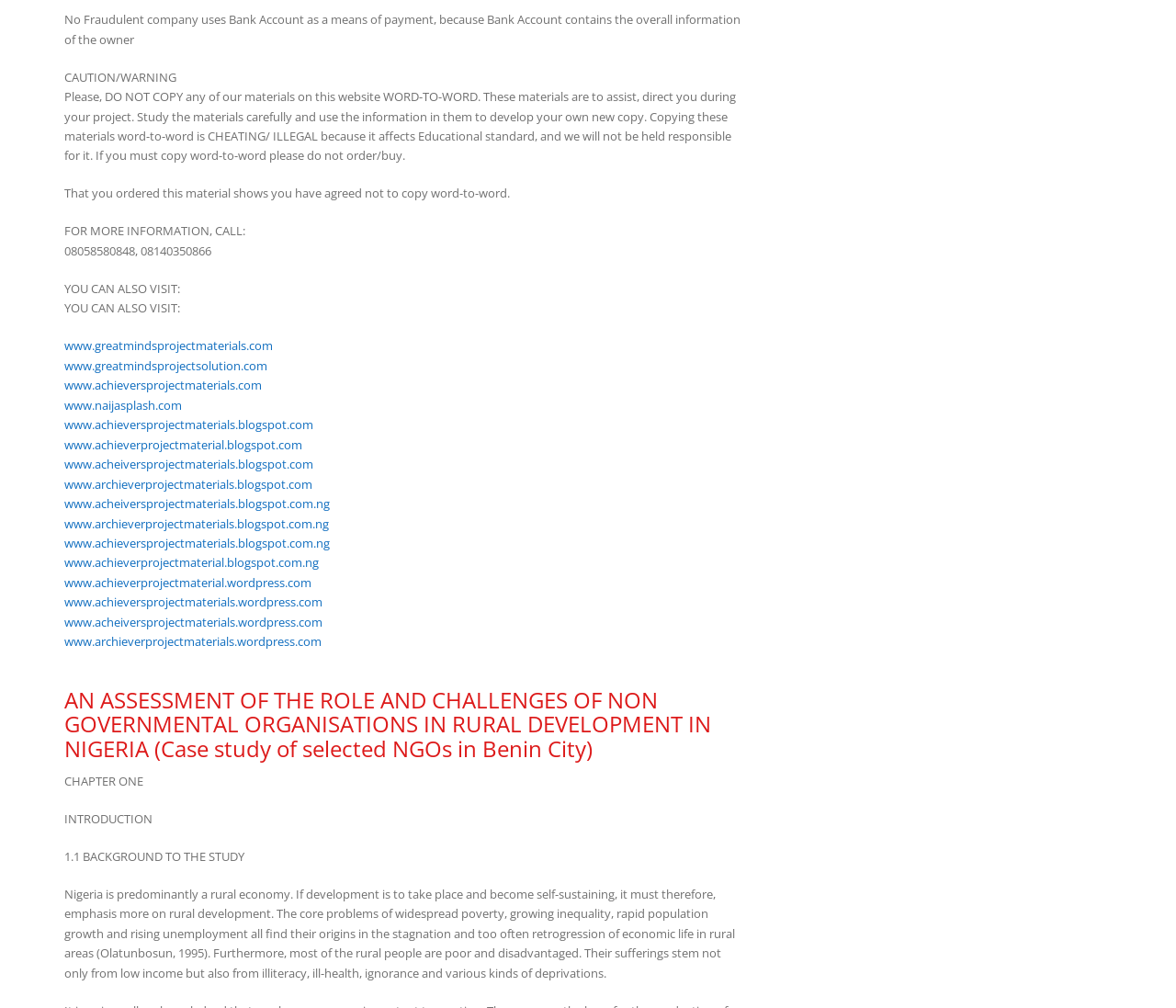Please identify the coordinates of the bounding box for the clickable region that will accomplish this instruction: "View the project material on AN ASSESSMENT OF THE ROLE AND CHALLENGES OF NON GOVERNMENTAL ORGANISATIONS IN RURAL DEVELOPMENT IN NIGERIA".

[0.055, 0.679, 0.605, 0.757]